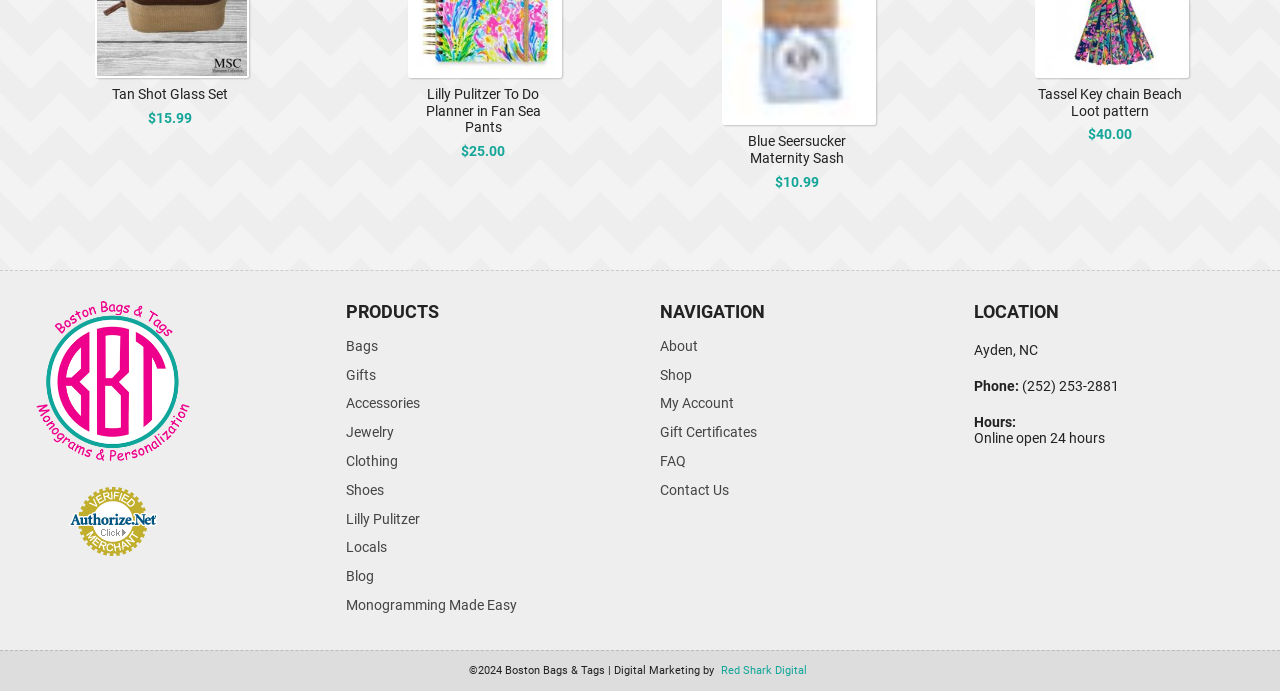Locate the bounding box coordinates of the element you need to click to accomplish the task described by this instruction: "View the 'Lilly Pulitzer To Do Planner in Fan Sea Pants' product".

[0.319, 0.113, 0.436, 0.208]